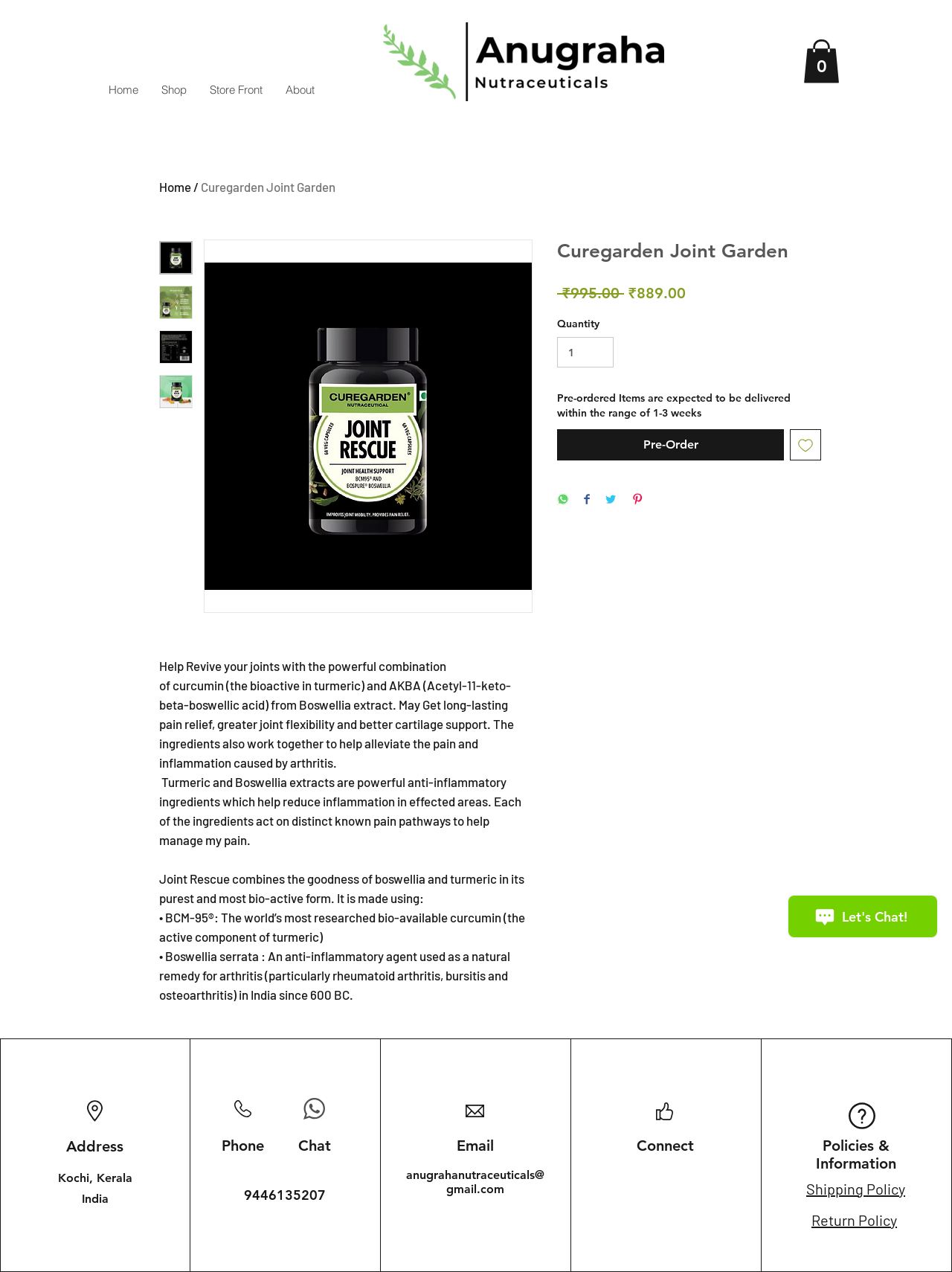Identify the bounding box coordinates of the clickable region necessary to fulfill the following instruction: "Click the 'Cart with 0 items' button". The bounding box coordinates should be four float numbers between 0 and 1, i.e., [left, top, right, bottom].

[0.844, 0.031, 0.882, 0.065]